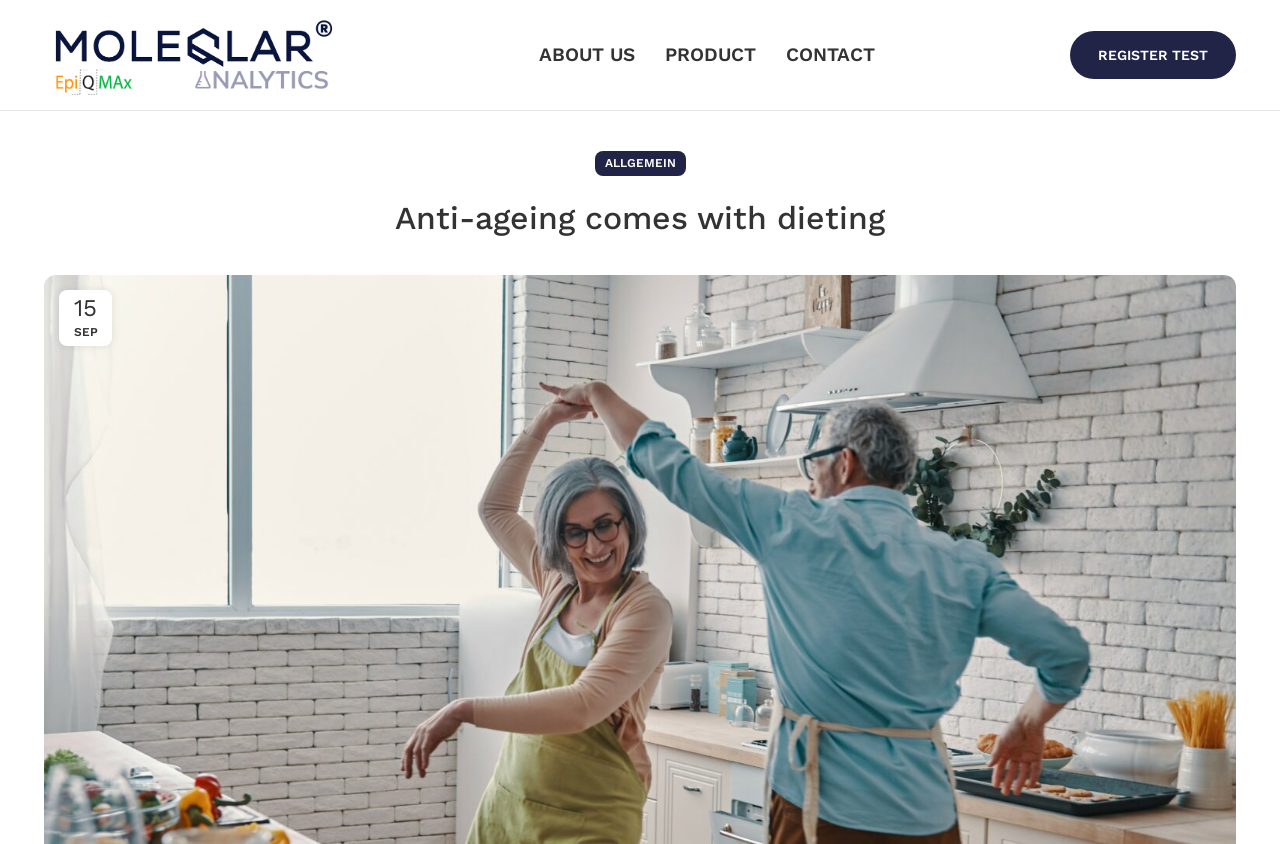Answer the question using only a single word or phrase: 
How many navigation links are there?

3